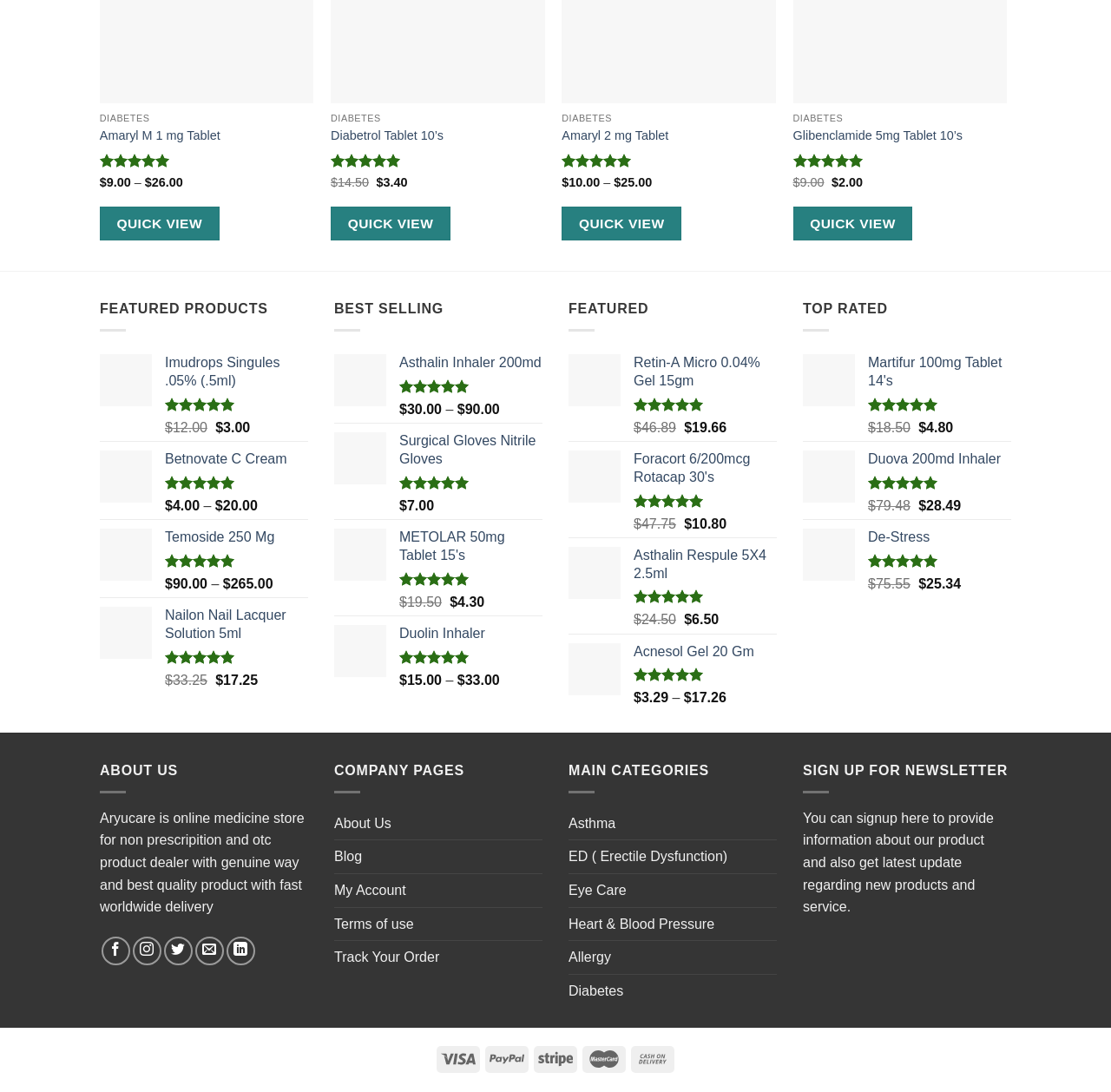Determine the bounding box coordinates of the section I need to click to execute the following instruction: "Click the 'Post Comment' button". Provide the coordinates as four float numbers between 0 and 1, i.e., [left, top, right, bottom].

None